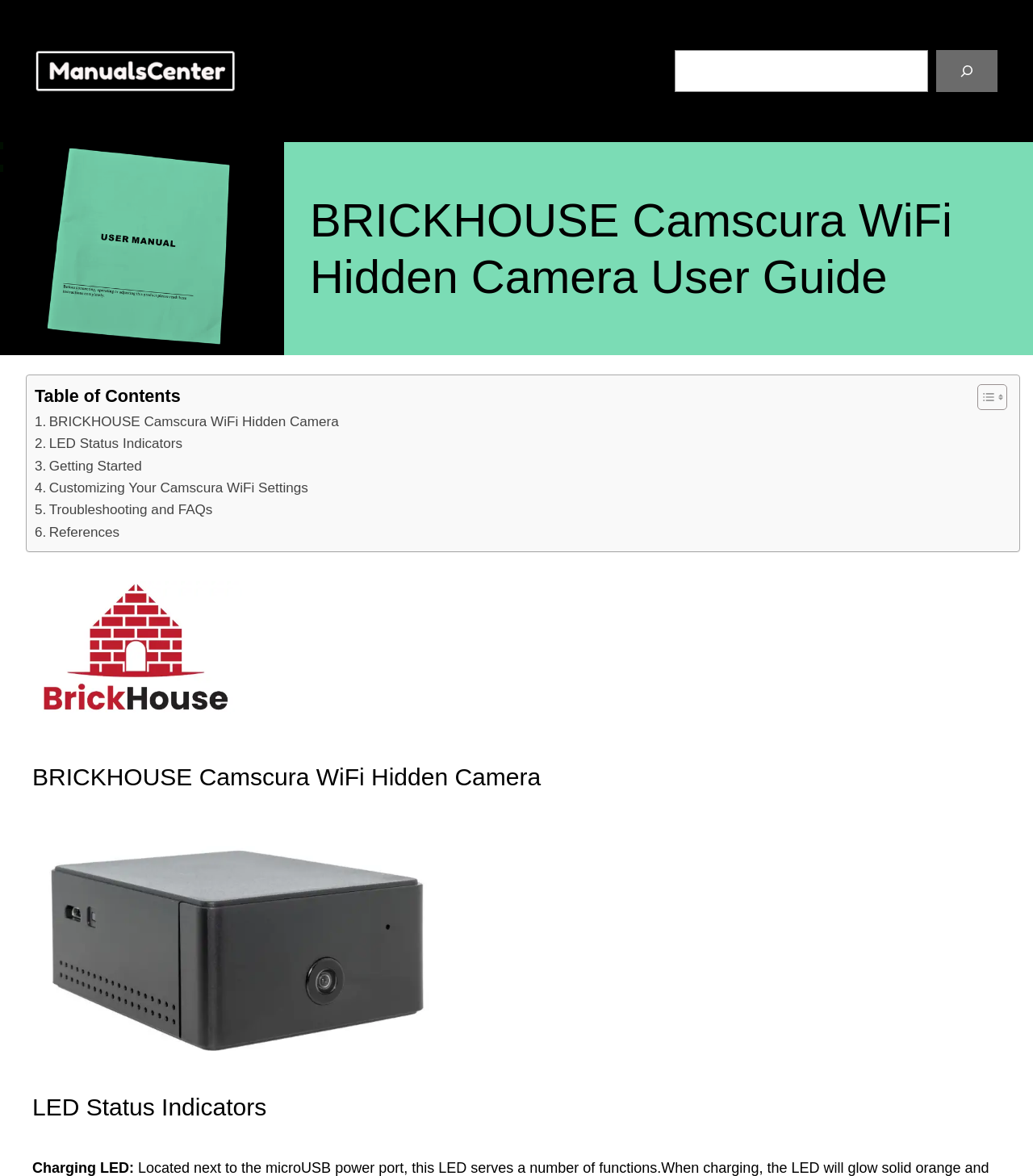What is the main topic of this user guide?
Based on the image, give a concise answer in the form of a single word or short phrase.

BRICKHOUSE Camscura WiFi Hidden Camera